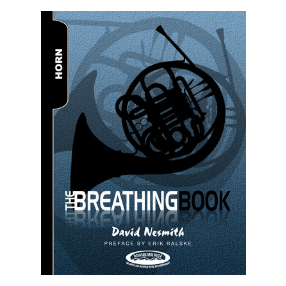Using the elements shown in the image, answer the question comprehensively: What is the title of the book?

The title of the book is prominently displayed in white and vibrant green letters, with 'Breathing' being a focal point, indicating the importance of breathing techniques for horn players.